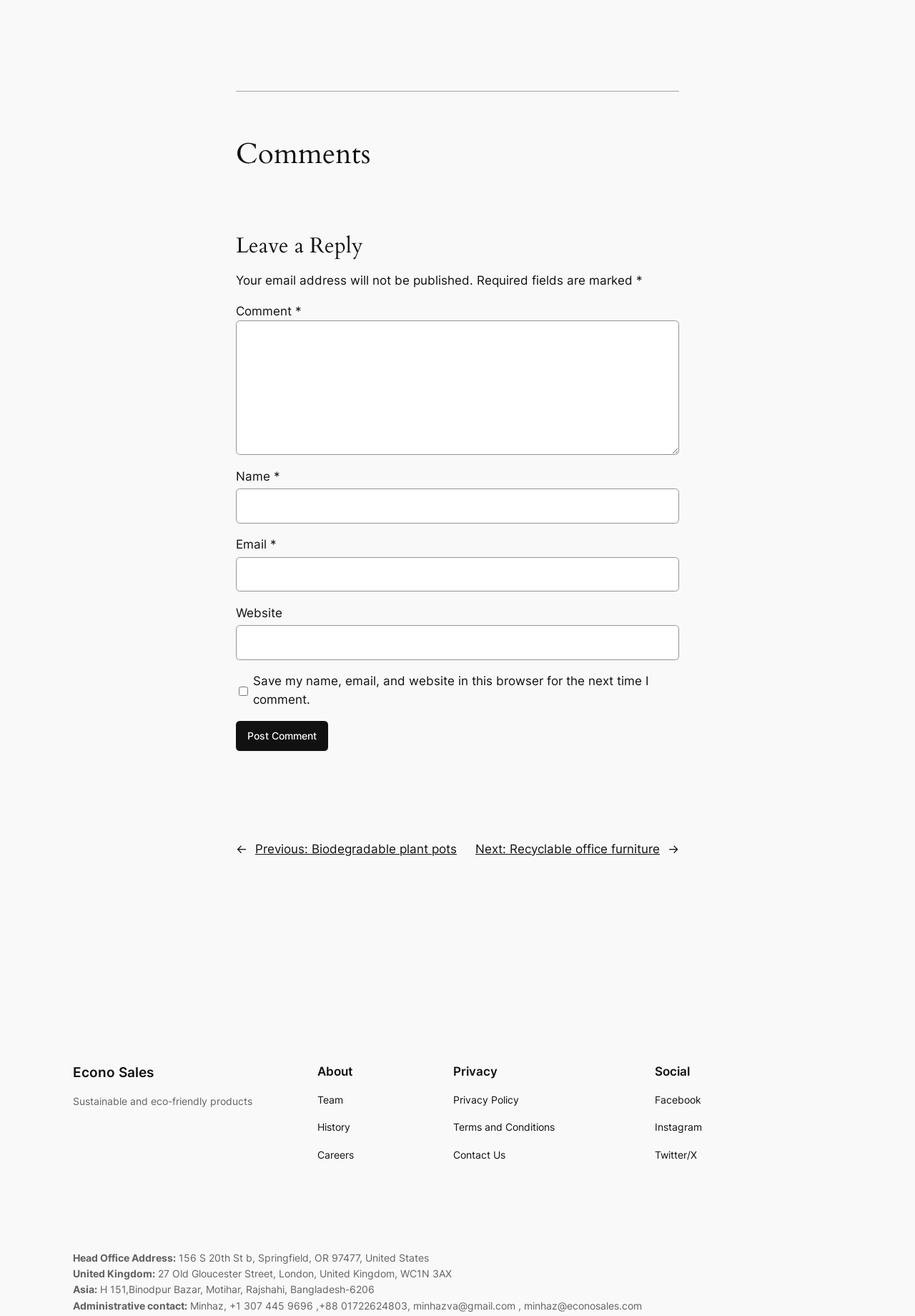Determine the bounding box coordinates for the region that must be clicked to execute the following instruction: "Go to the previous post".

[0.279, 0.639, 0.499, 0.65]